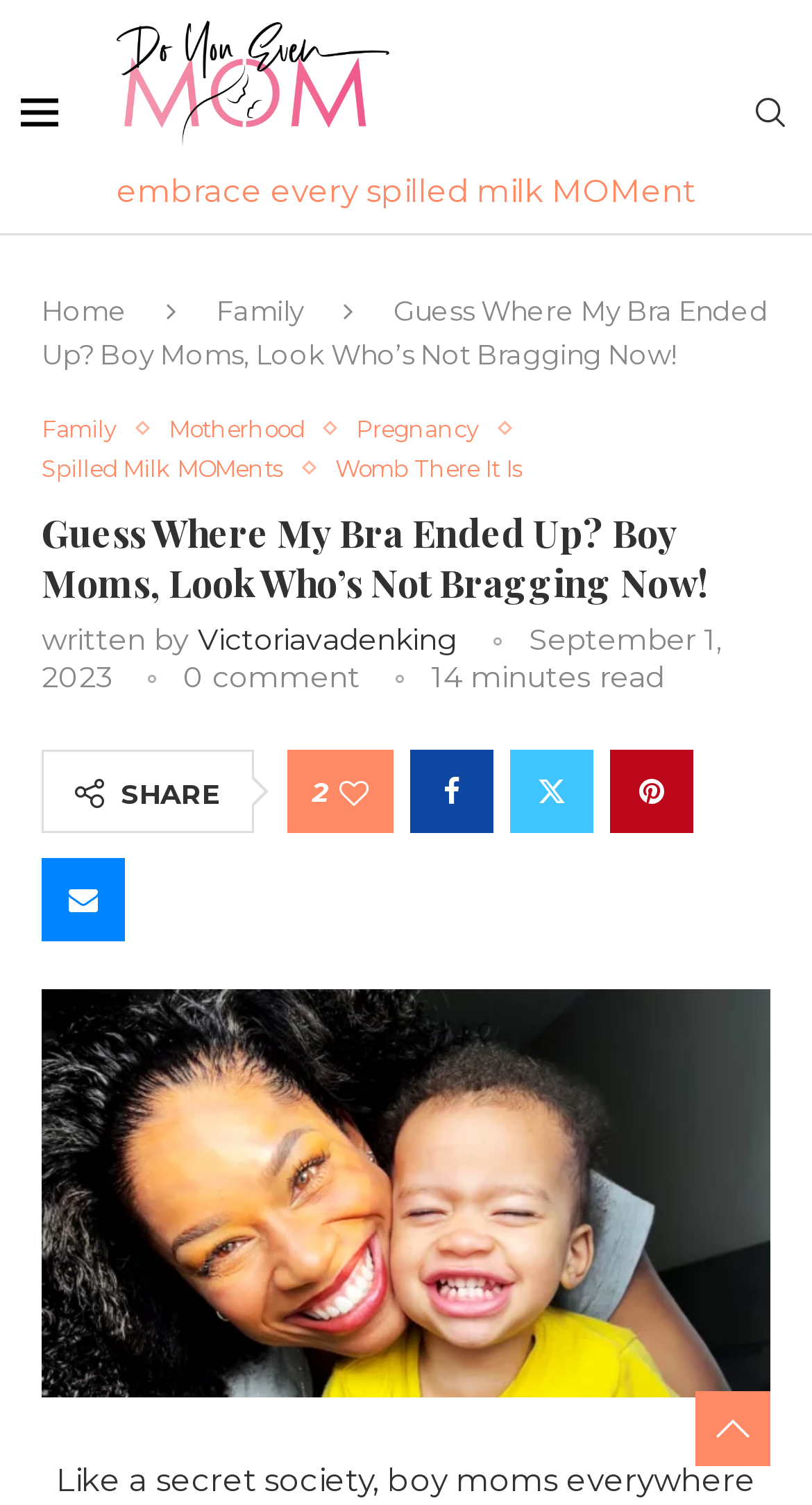What is the name of the category that this article belongs to?
Please provide a detailed and comprehensive answer to the question.

The category name can be found in the top navigation menu, where it says 'Family' as one of the options.